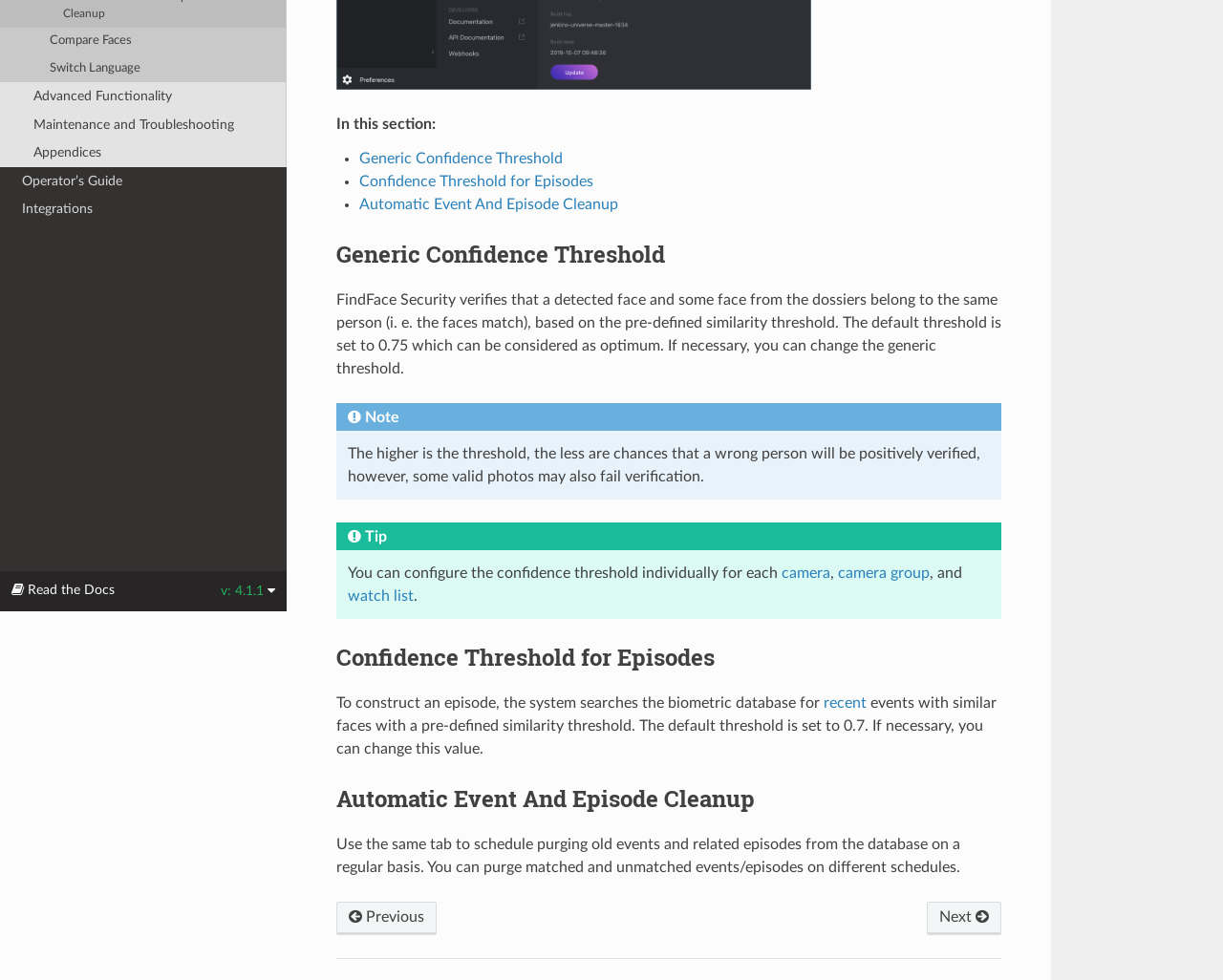Show the bounding box coordinates for the HTML element described as: "Maintenance and Troubleshooting".

[0.0, 0.113, 0.234, 0.142]